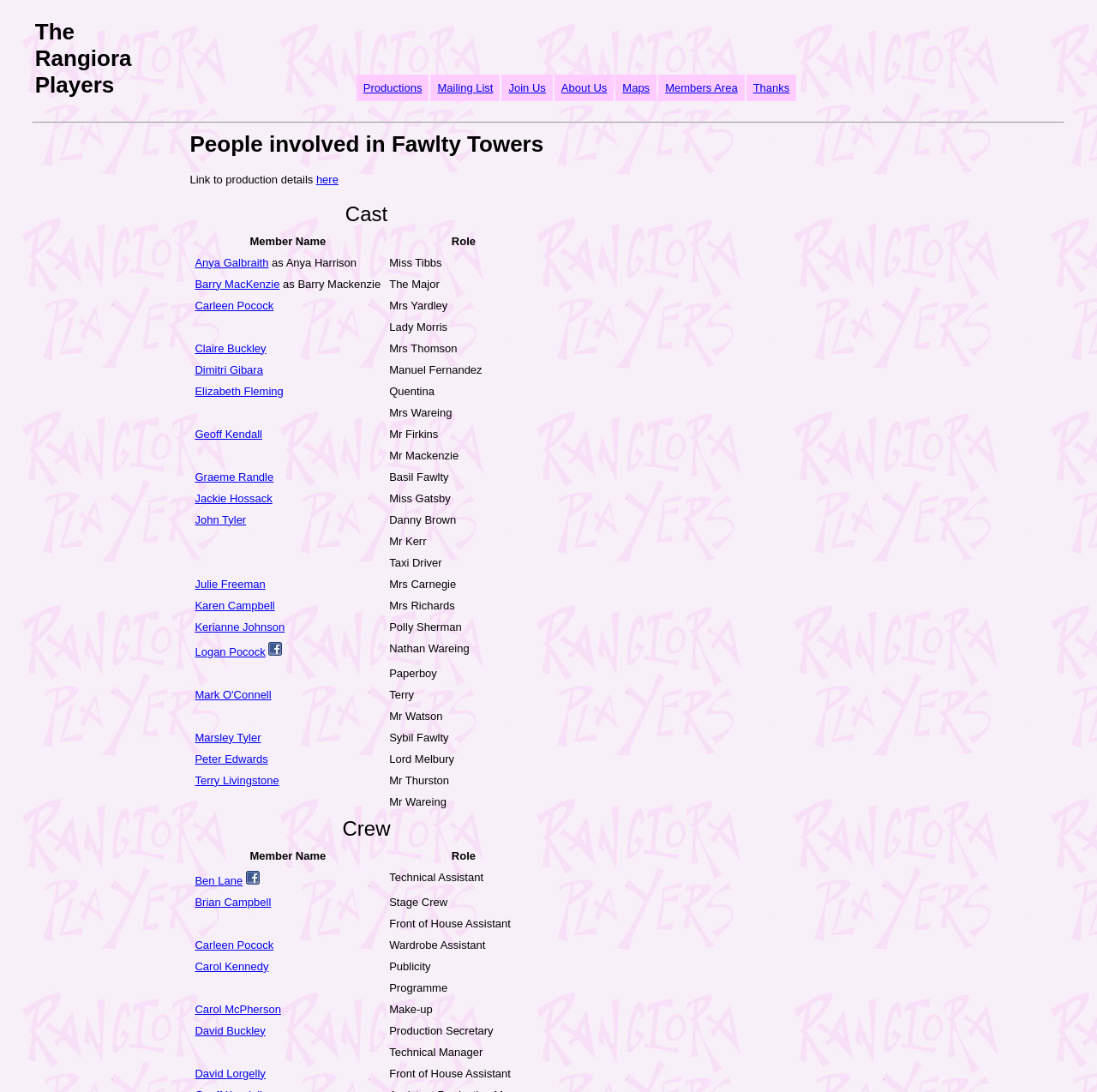Could you identify the text that serves as the heading for this webpage?

The
Rangiora
Players
